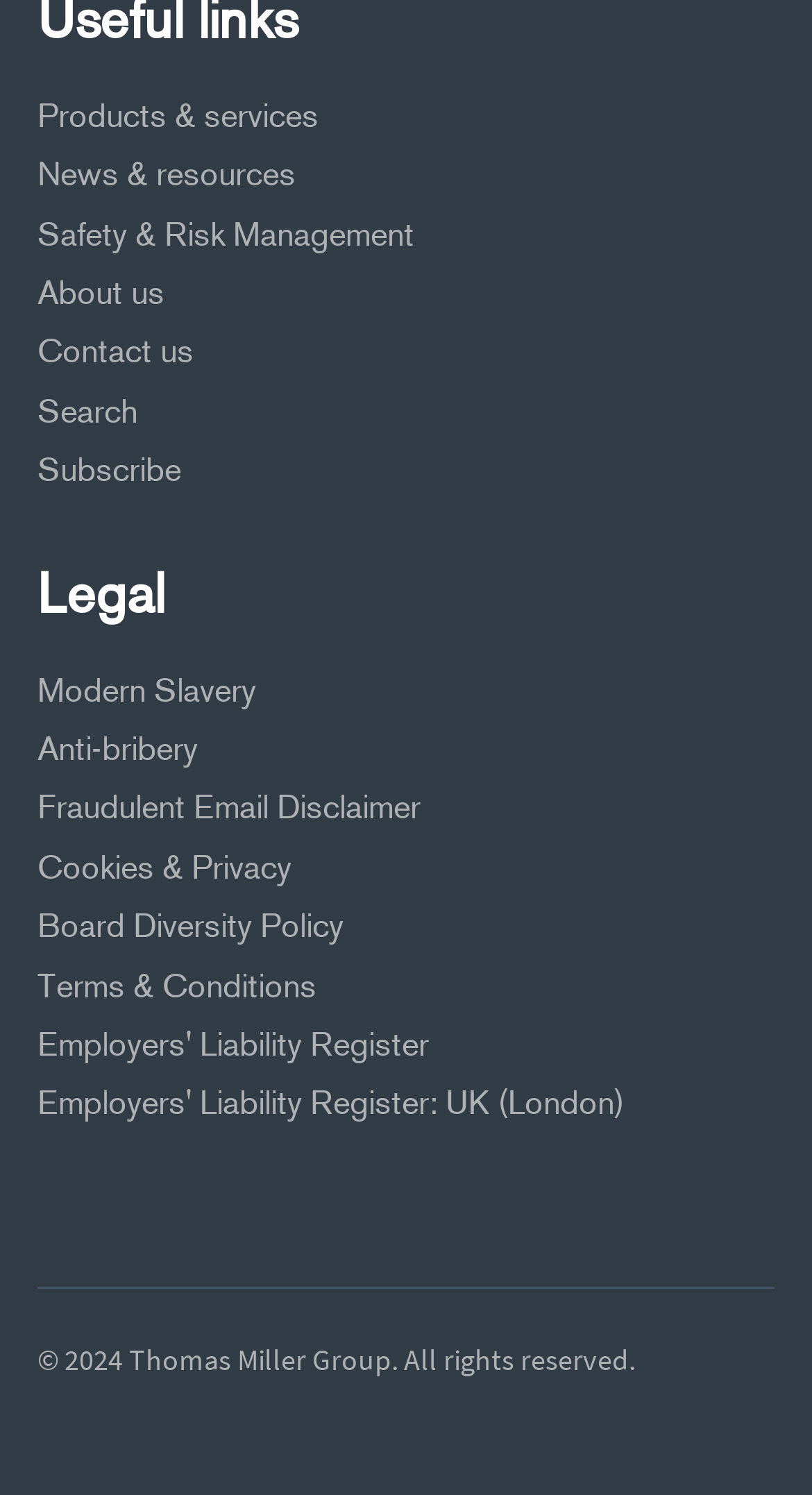Please specify the bounding box coordinates in the format (top-left x, top-left y, bottom-right x, bottom-right y), with all values as floating point numbers between 0 and 1. Identify the bounding box of the UI element described by: Search

[0.046, 0.263, 0.851, 0.289]